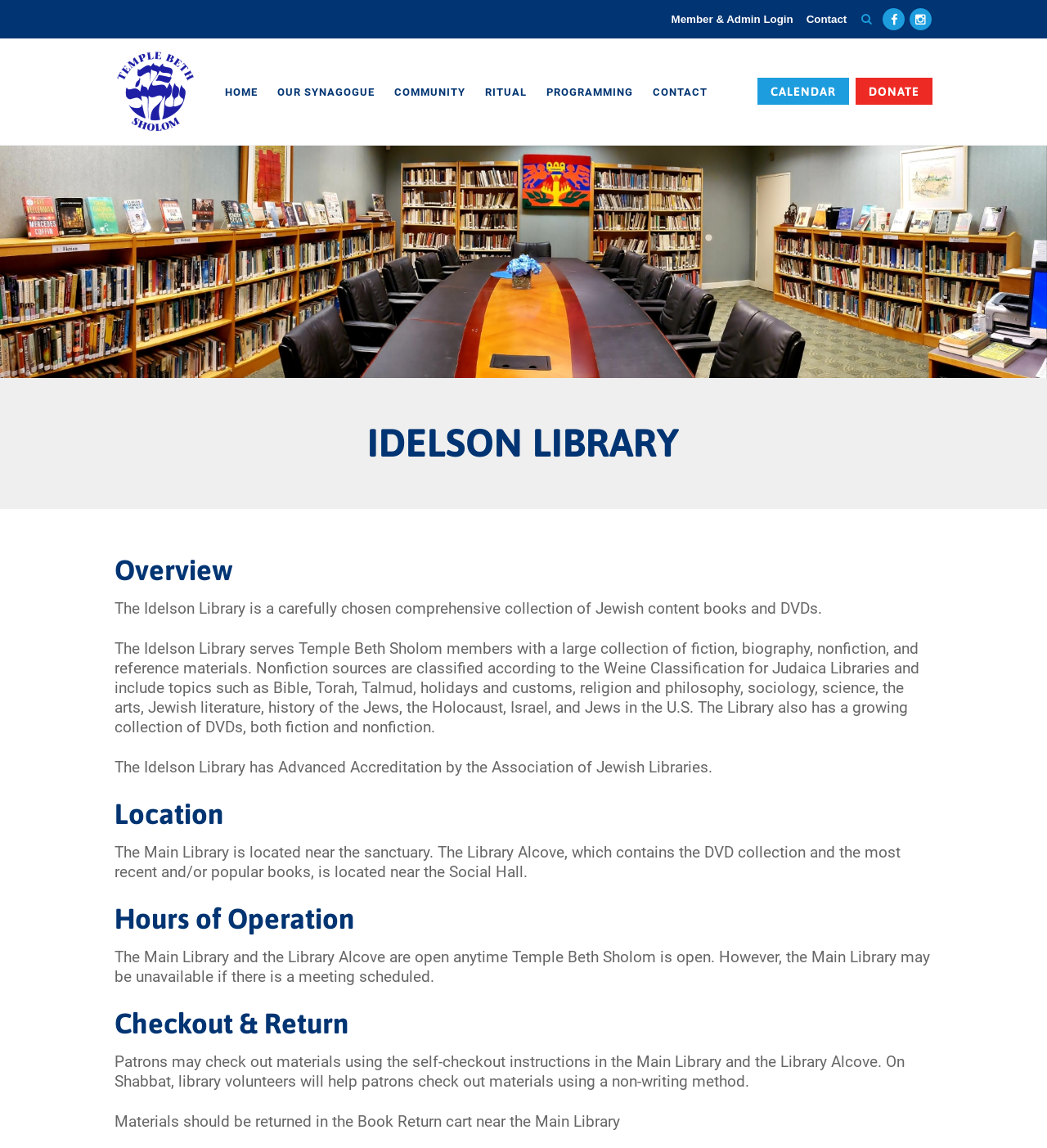Provide the bounding box coordinates of the HTML element this sentence describes: "Member & Admin Login". The bounding box coordinates consist of four float numbers between 0 and 1, i.e., [left, top, right, bottom].

[0.635, 0.006, 0.764, 0.028]